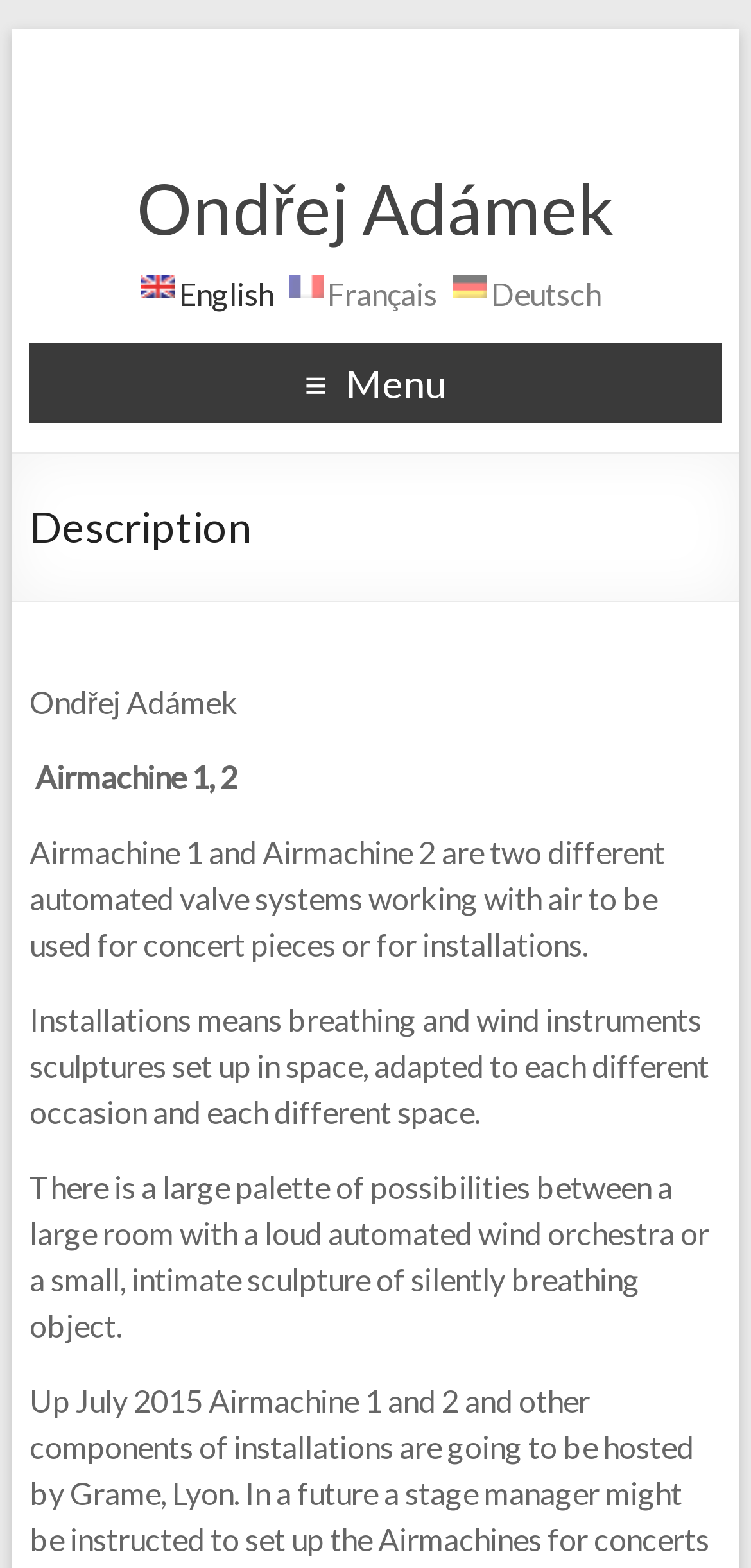Generate a comprehensive description of the webpage content.

The webpage is about Ondřej Adámek's Airmachine 1 and 2, which are automated valve systems that work with air for concert pieces or installations. At the top left of the page, there is a heading with the title "Ondřej Adámek" and a link to the same name. Below this, there are three language options - English, Français, and Deutsch - aligned horizontally. 

To the right of the language options, there is a heading "≡Menu". Below this, there is a heading "Description" followed by a brief introduction to Ondřej Adámek. The main content of the page is a paragraph of text that describes Airmachine 1 and 2, explaining that they are two different automated valve systems that can be used for concert pieces or installations. 

The text continues to describe what installations mean in this context, which are breathing and wind instruments sculptures set up in space, adapted to each different occasion and space. Finally, the text concludes by mentioning the range of possibilities offered by these systems, from a large room with a loud automated wind orchestra to a small, intimate sculpture of silently breathing objects.